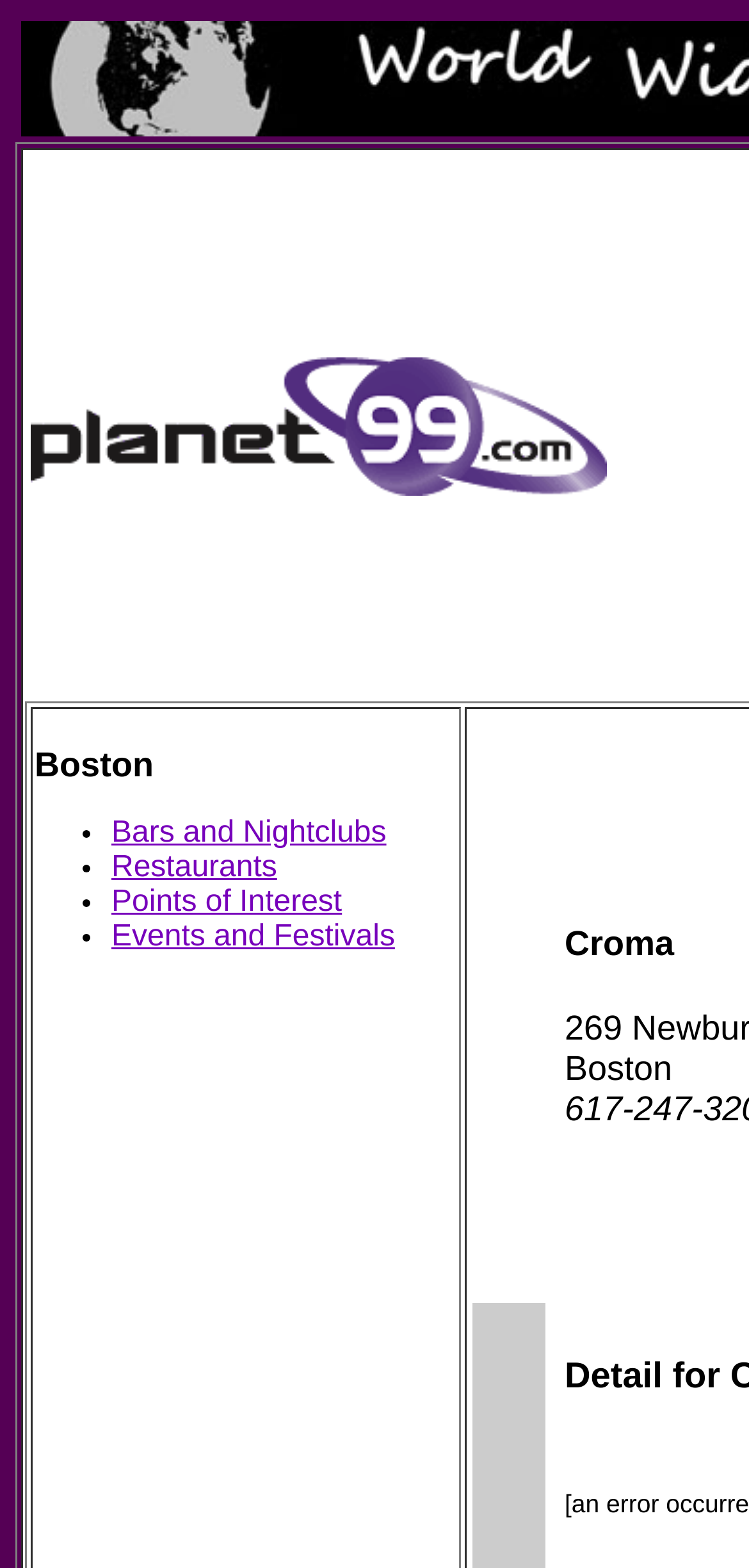Give a short answer using one word or phrase for the question:
What is the last category listed?

Events and Festivals